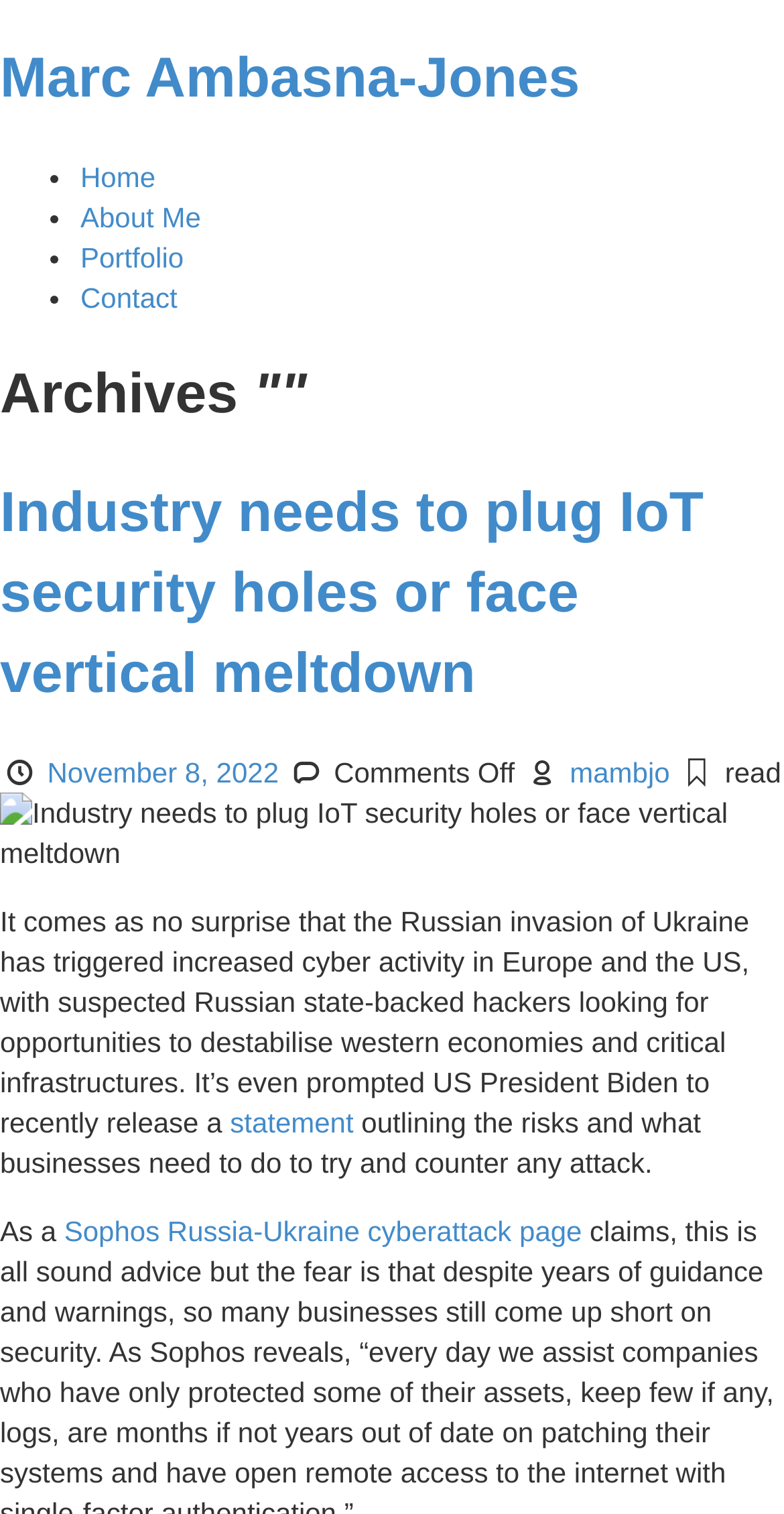Please identify the coordinates of the bounding box for the clickable region that will accomplish this instruction: "read industry needs to plug IoT security holes or face vertical meltdown".

[0.0, 0.318, 0.897, 0.465]